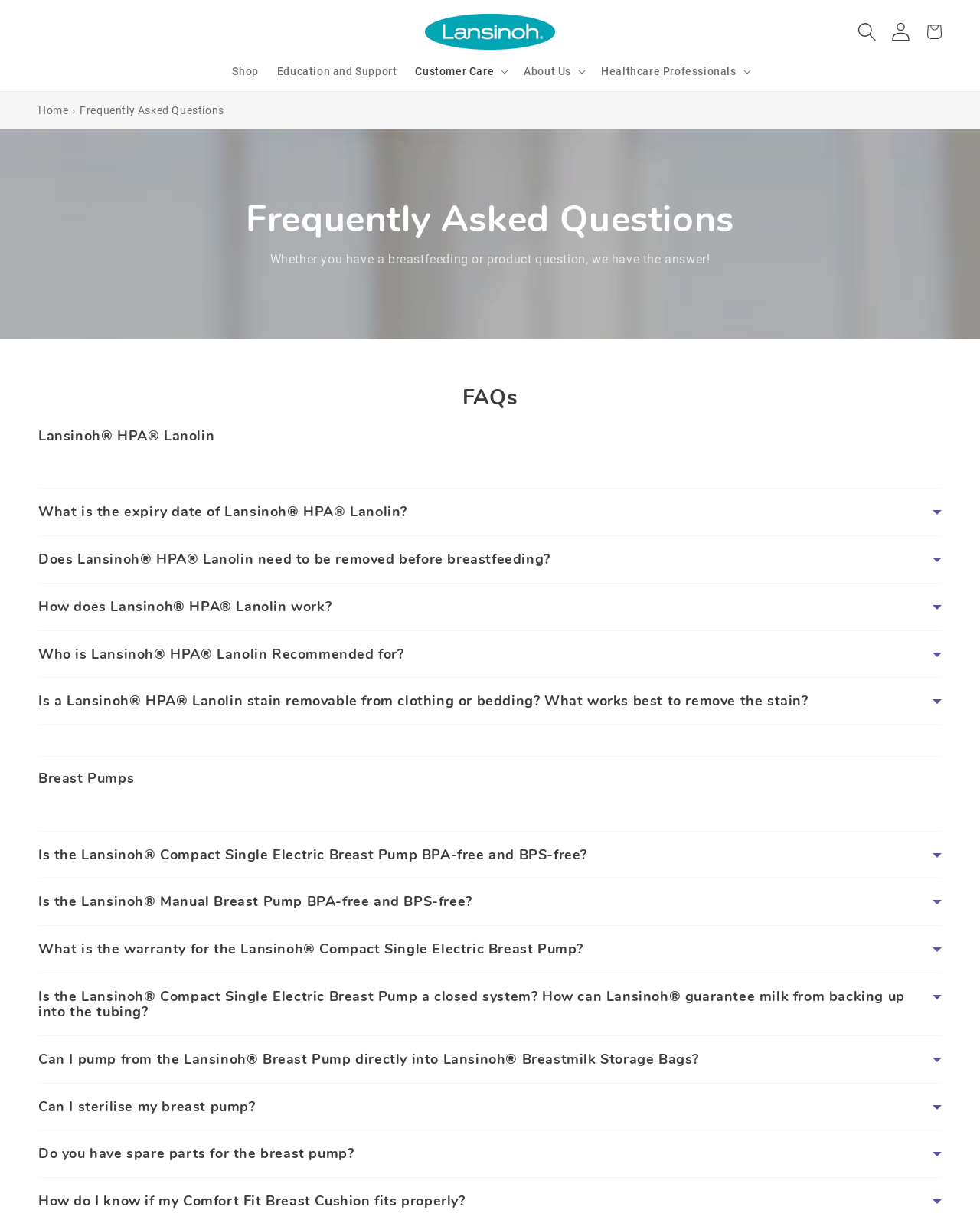Pinpoint the bounding box coordinates of the element you need to click to execute the following instruction: "Search for something". The bounding box should be represented by four float numbers between 0 and 1, in the format [left, top, right, bottom].

[0.867, 0.012, 0.902, 0.04]